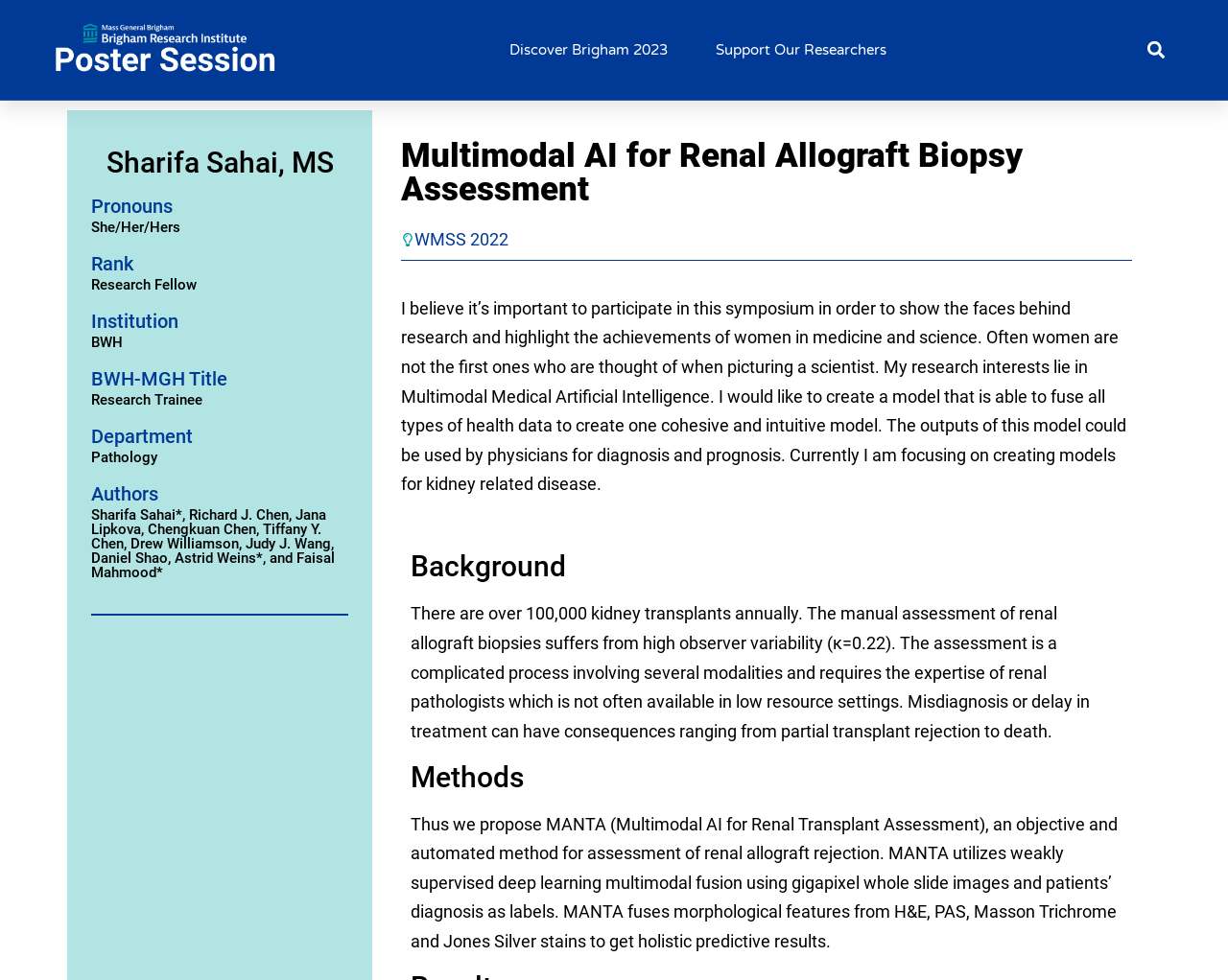How many authors are listed for the research project?
Please answer the question with a detailed and comprehensive explanation.

The webpage lists the authors of the research project, and there are 9 authors mentioned, including Sharifa Sahai, Richard J. Chen, Jana Lipkova, and others.